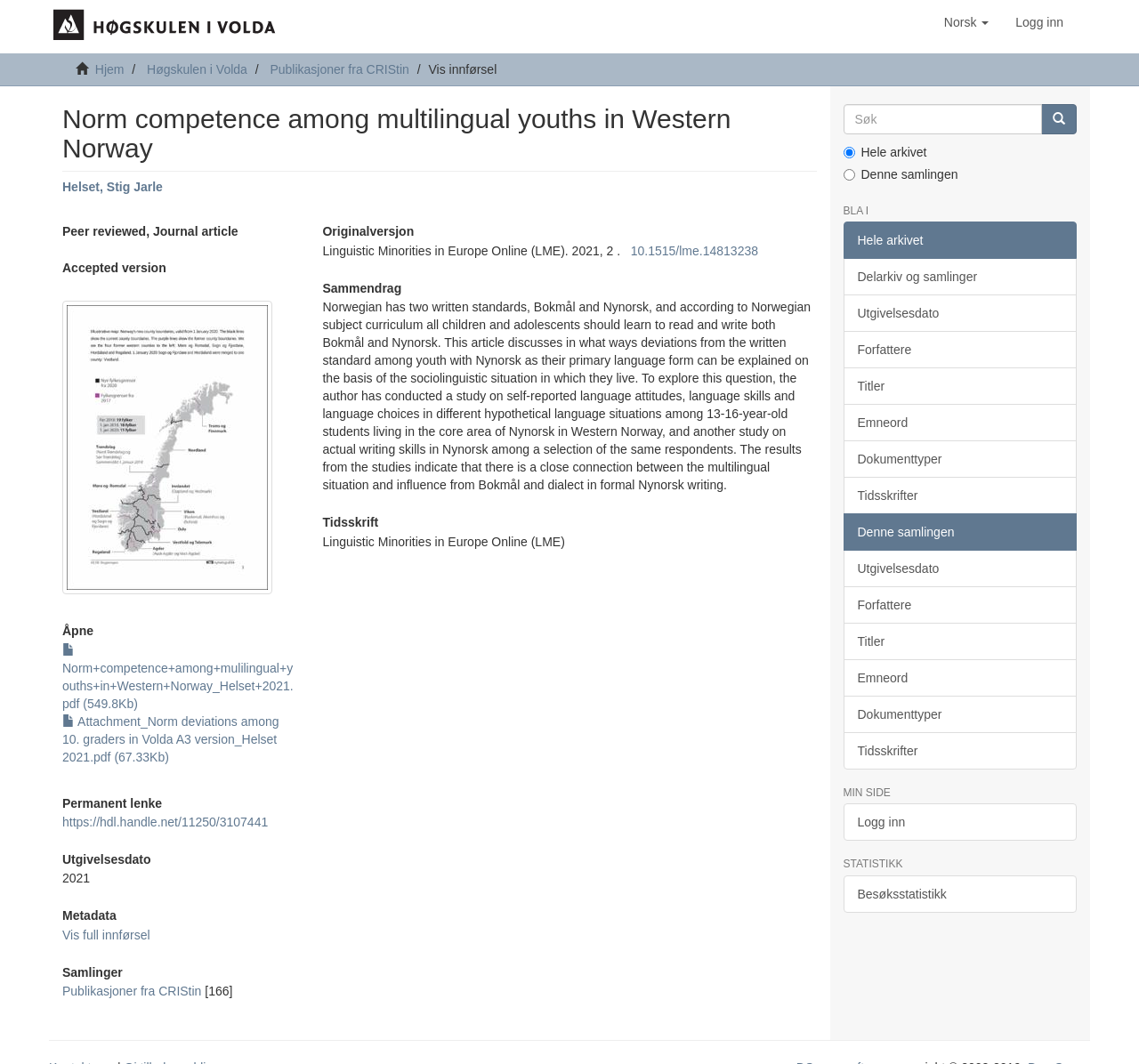Please identify the bounding box coordinates of the element I should click to complete this instruction: 'Click the 'Norsk' button'. The coordinates should be given as four float numbers between 0 and 1, like this: [left, top, right, bottom].

[0.817, 0.0, 0.88, 0.042]